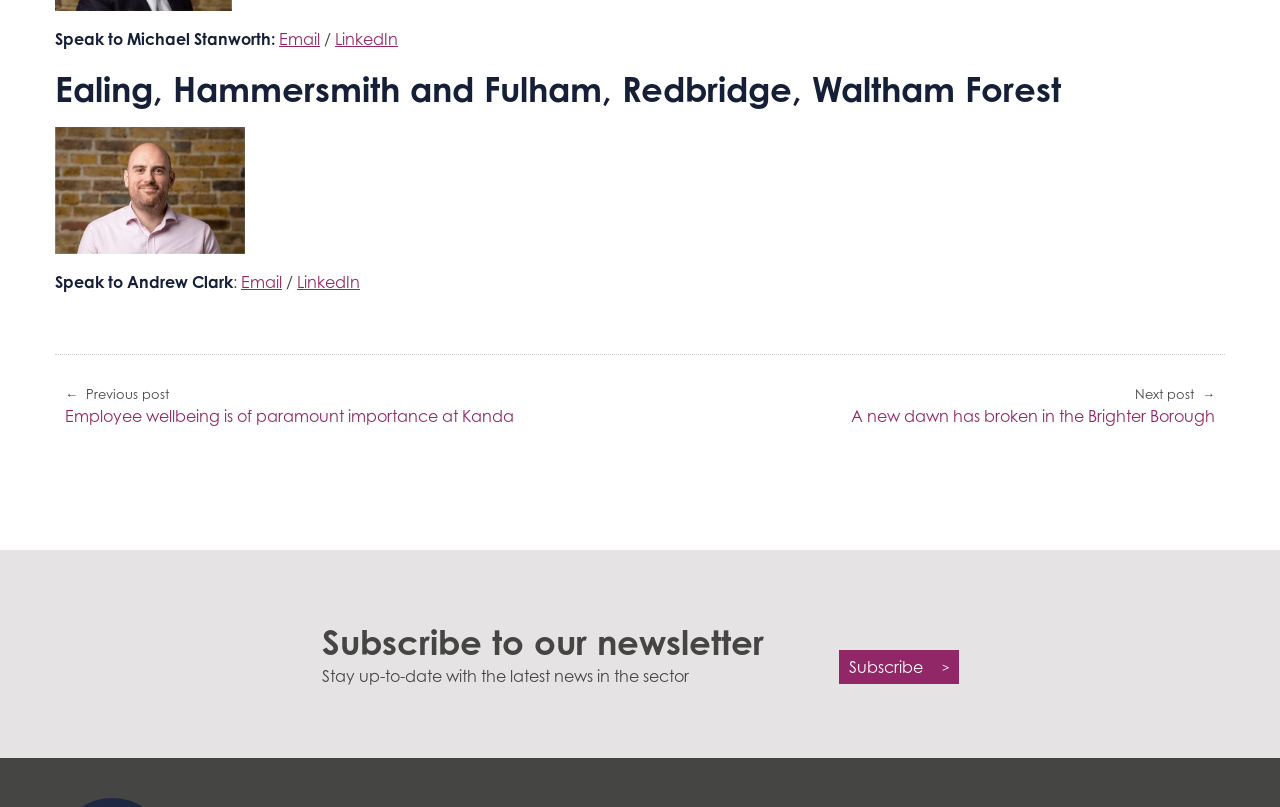What is the purpose of the button at the bottom of the page?
Please craft a detailed and exhaustive response to the question.

The webpage has a heading 'Subscribe to our newsletter' followed by a static text 'Stay up-to-date with the latest news in the sector' and a button 'Subscribe >', which indicates that the purpose of the button is to subscribe to the newsletter.